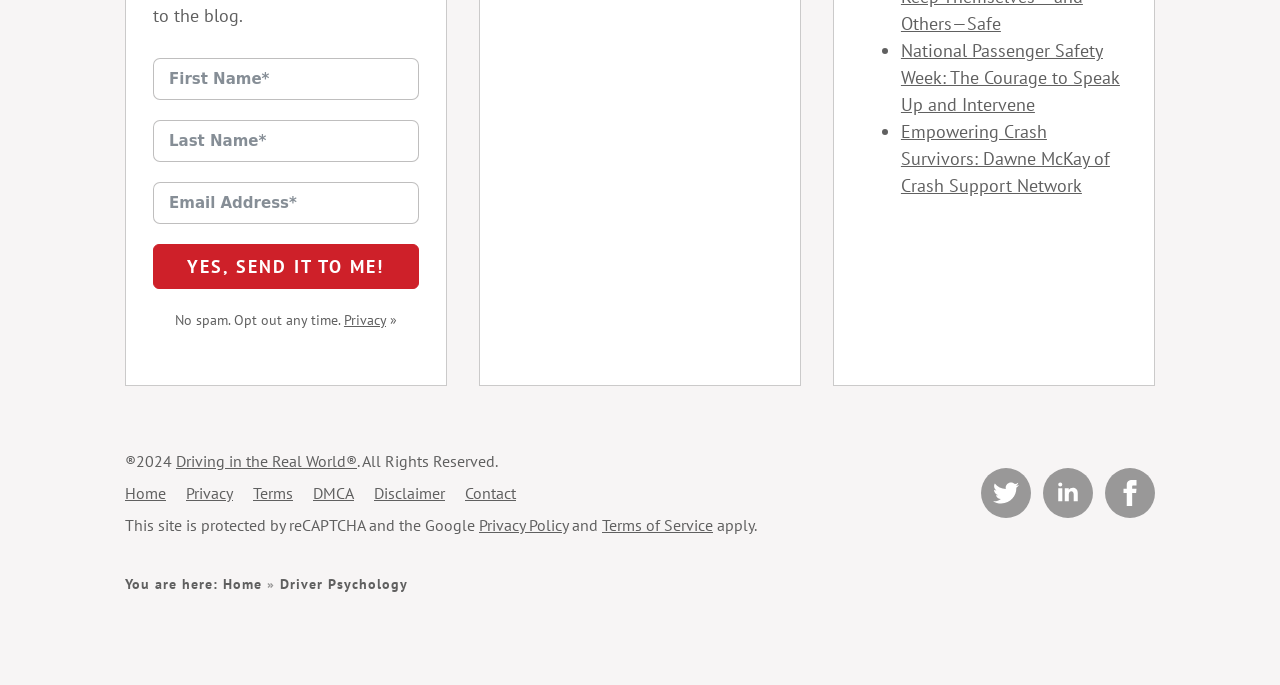What is the theme of the links in the middle section? Examine the screenshot and reply using just one word or a brief phrase.

Driving safety